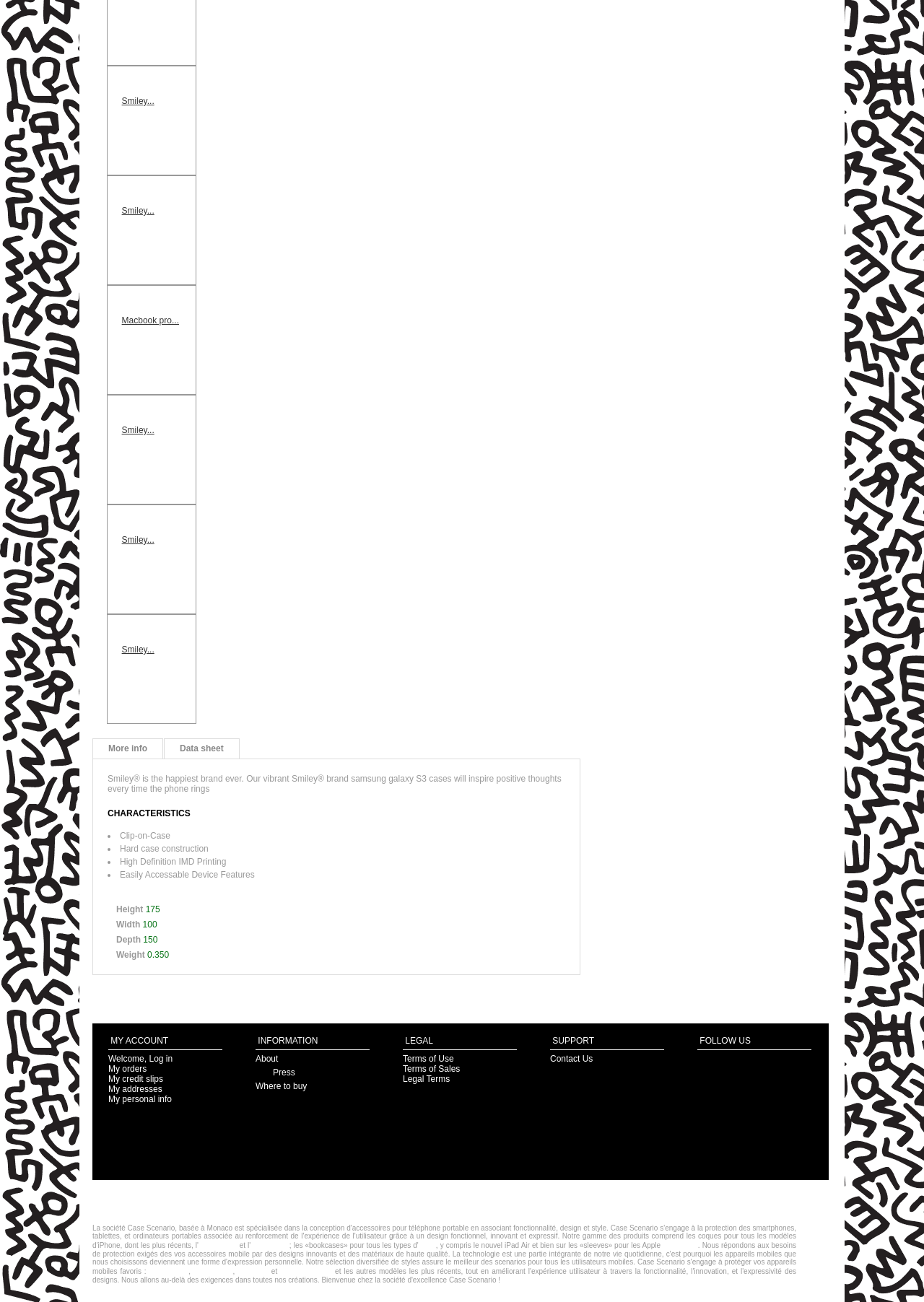Bounding box coordinates are to be given in the format (top-left x, top-left y, bottom-right x, bottom-right y). All values must be floating point numbers between 0 and 1. Provide the bounding box coordinate for the UI element described as: iPhone 5c

[0.271, 0.952, 0.313, 0.96]